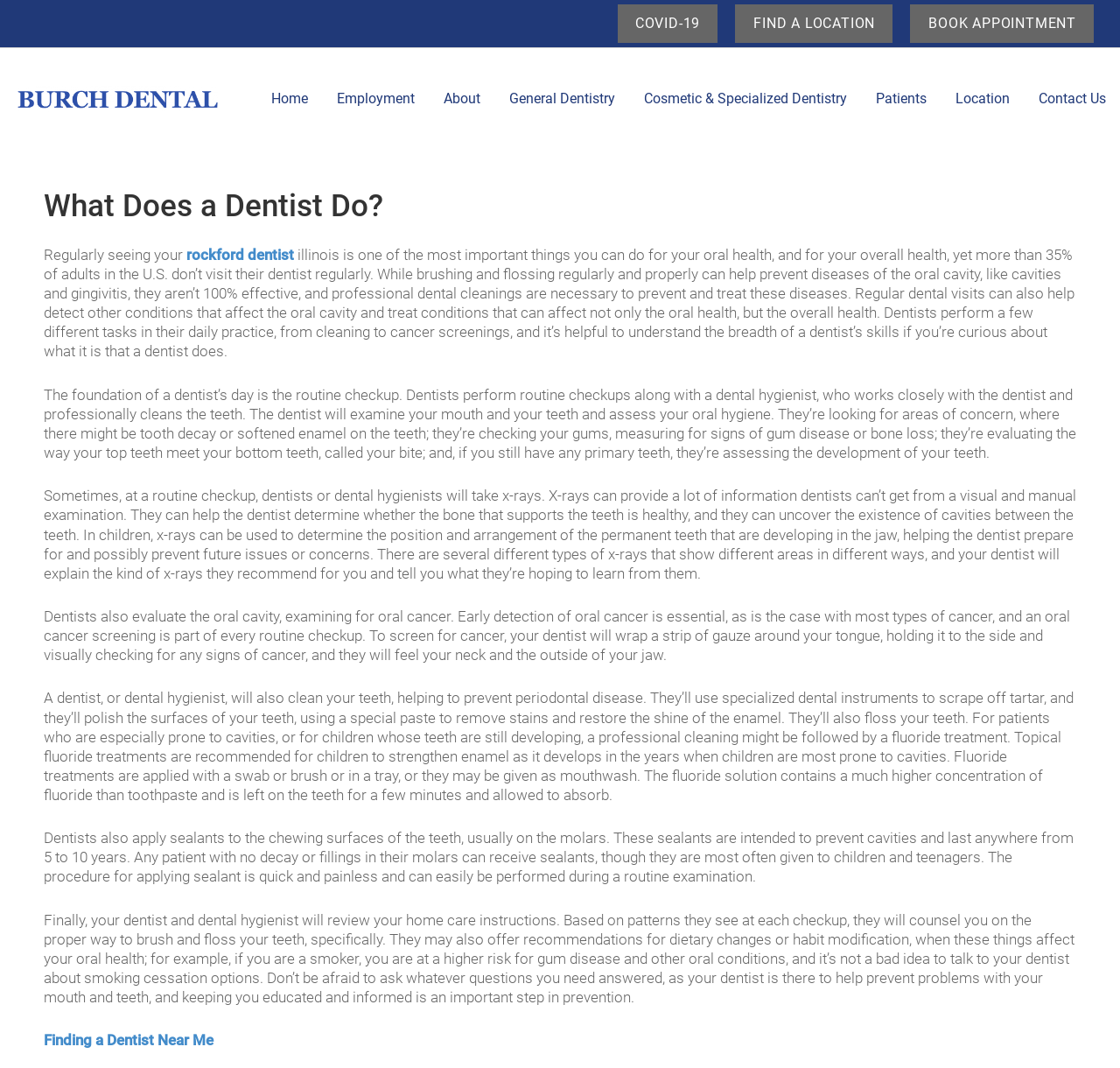Please identify and generate the text content of the webpage's main heading.

What Does a Dentist Do?